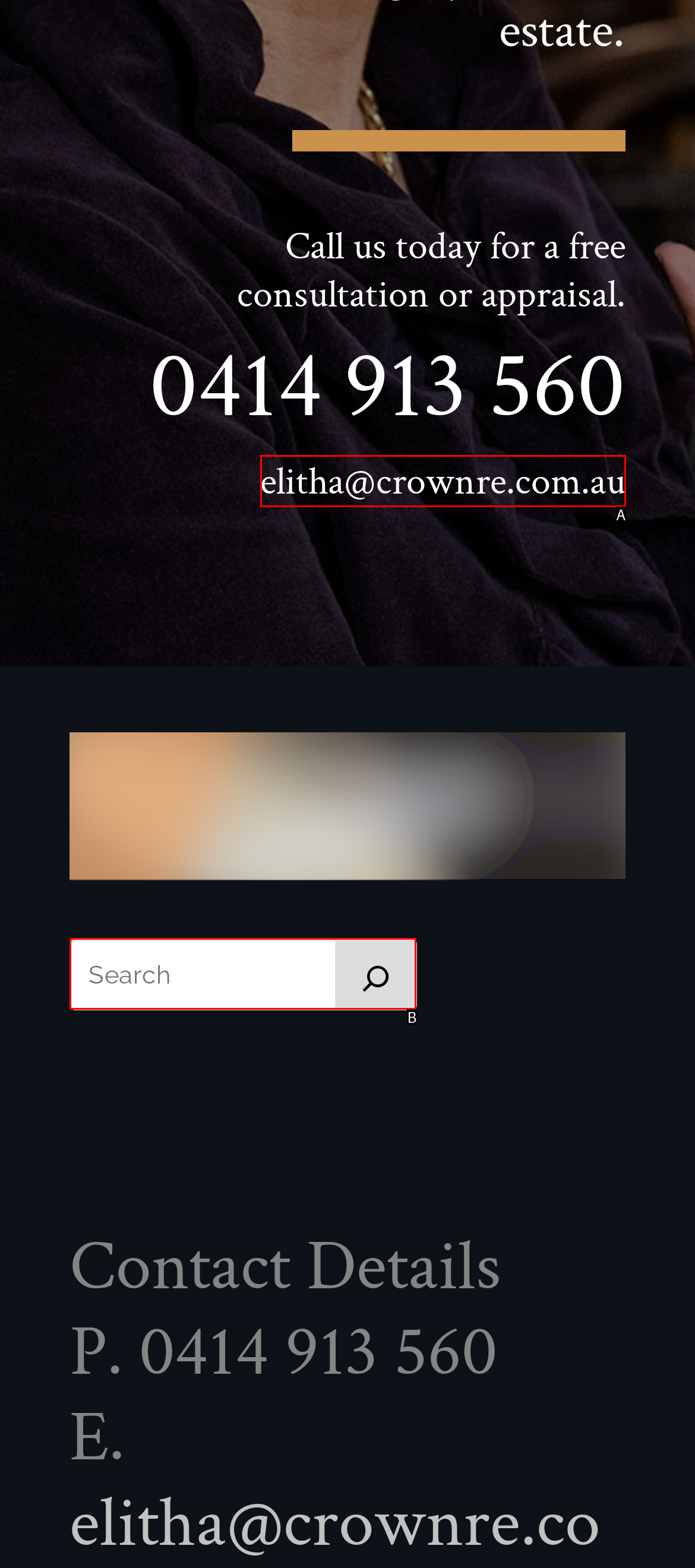Select the option that matches the description: name="s" placeholder="Search". Answer with the letter of the correct option directly.

B